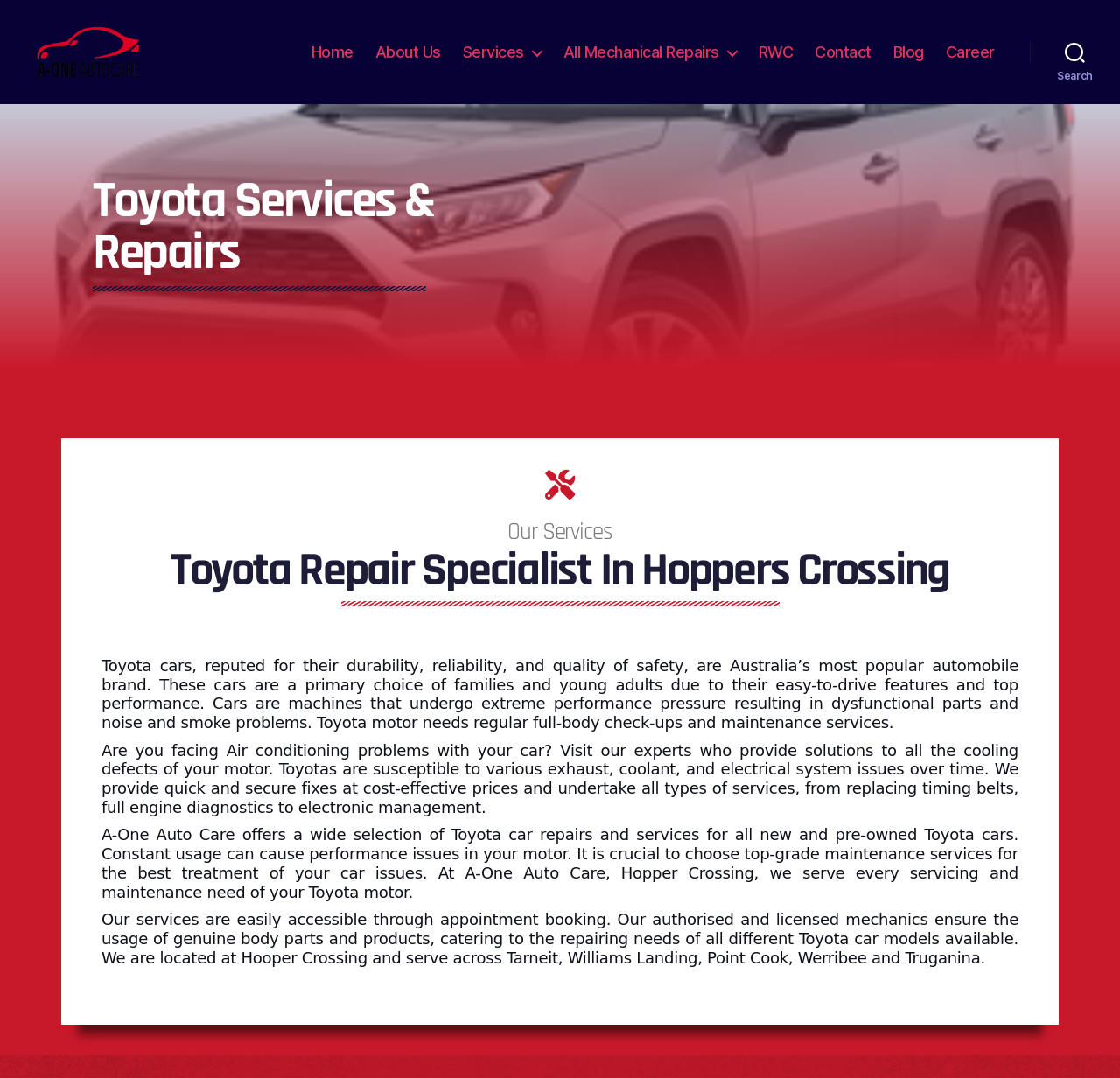Use a single word or phrase to respond to the question:
What is the name of the auto care service?

A One Auto Care